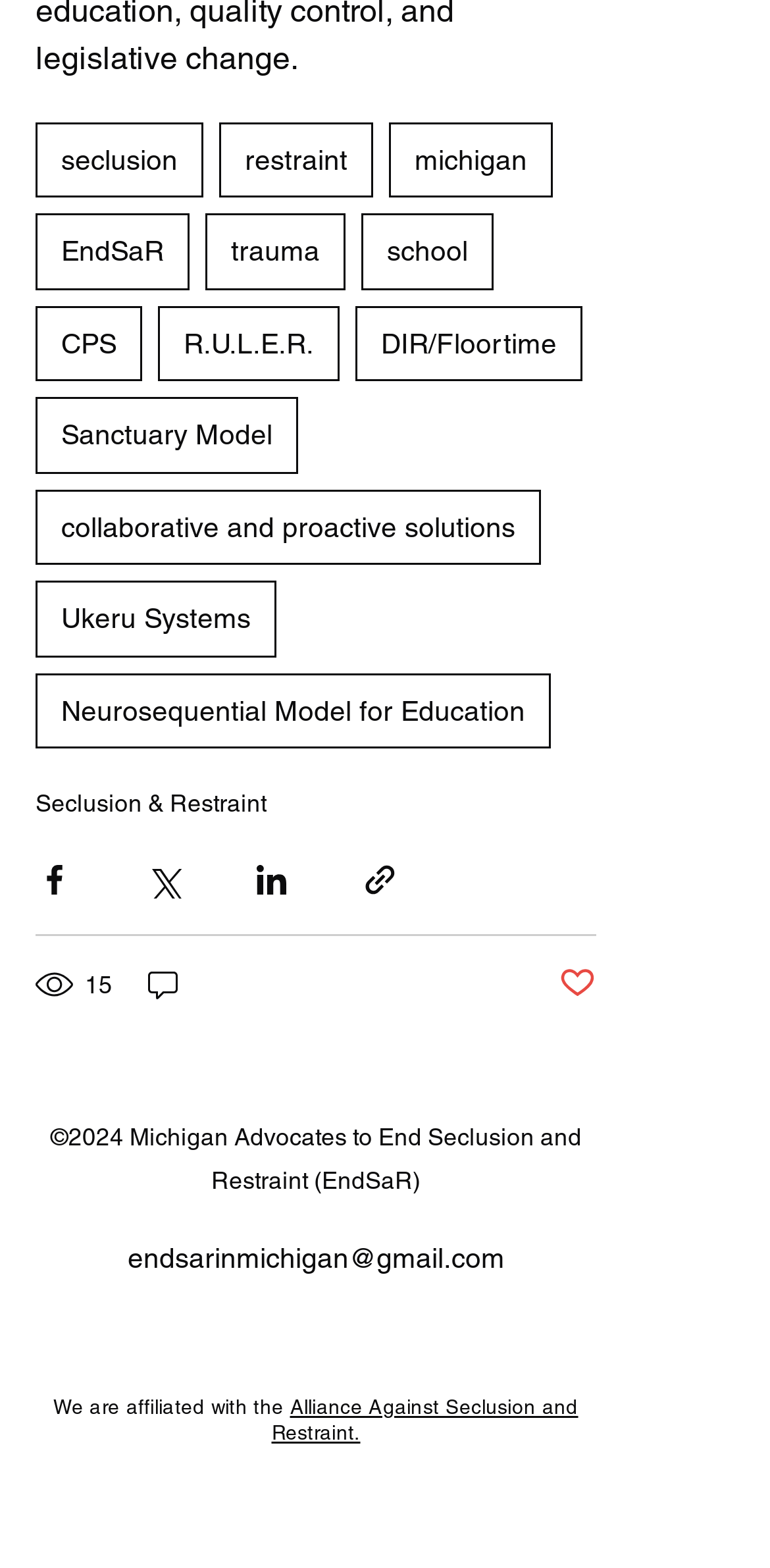Please answer the following question using a single word or phrase: 
What is the email address listed?

endsarinmichigan@gmail.com